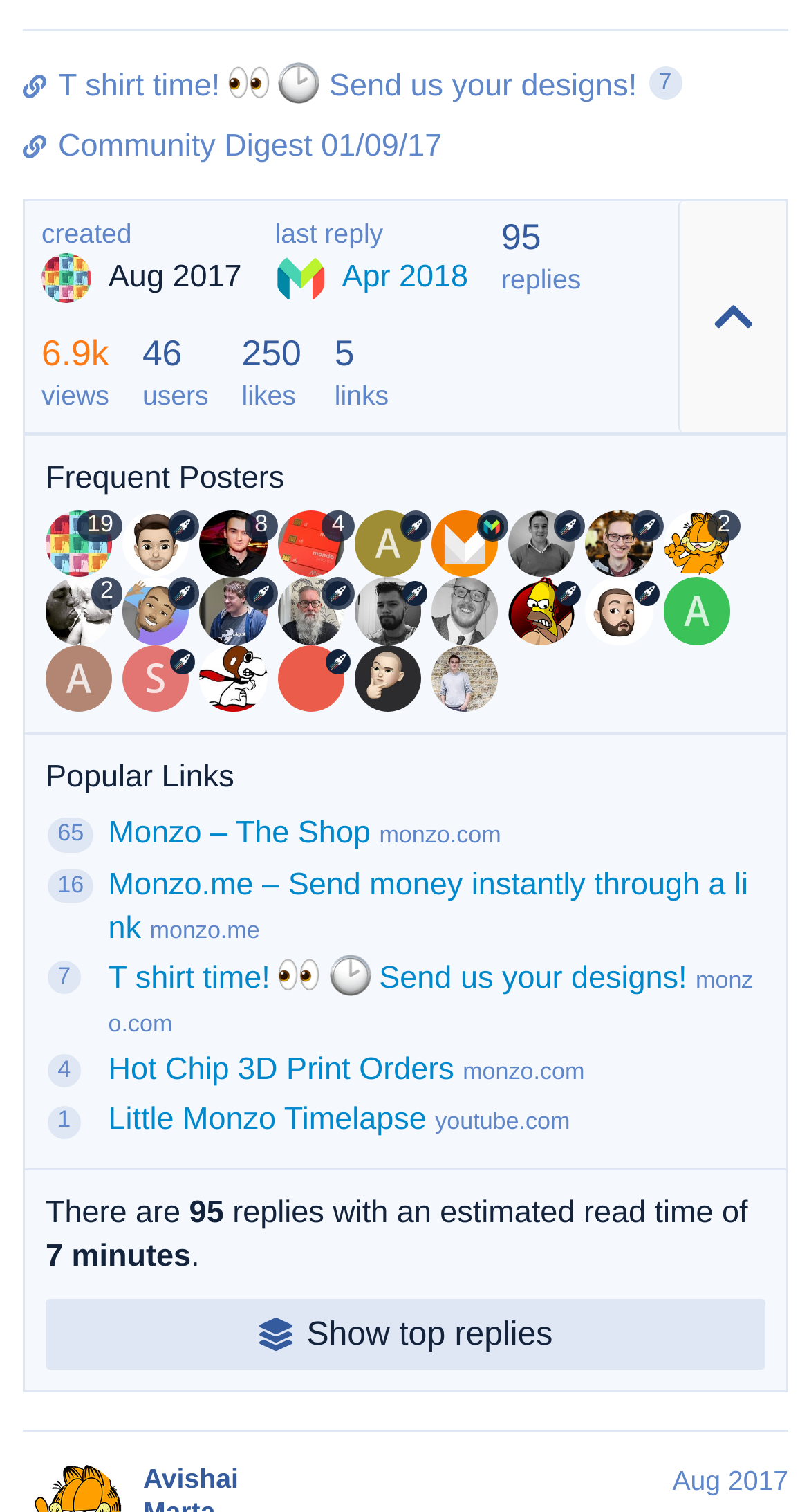Refer to the screenshot and give an in-depth answer to this question: Who is the most frequent poster?

The most frequent poster can be found in the link 'anon31249595' which is located in the 'Frequent Posters' section, indicating that anon31249595 is the most frequent poster.